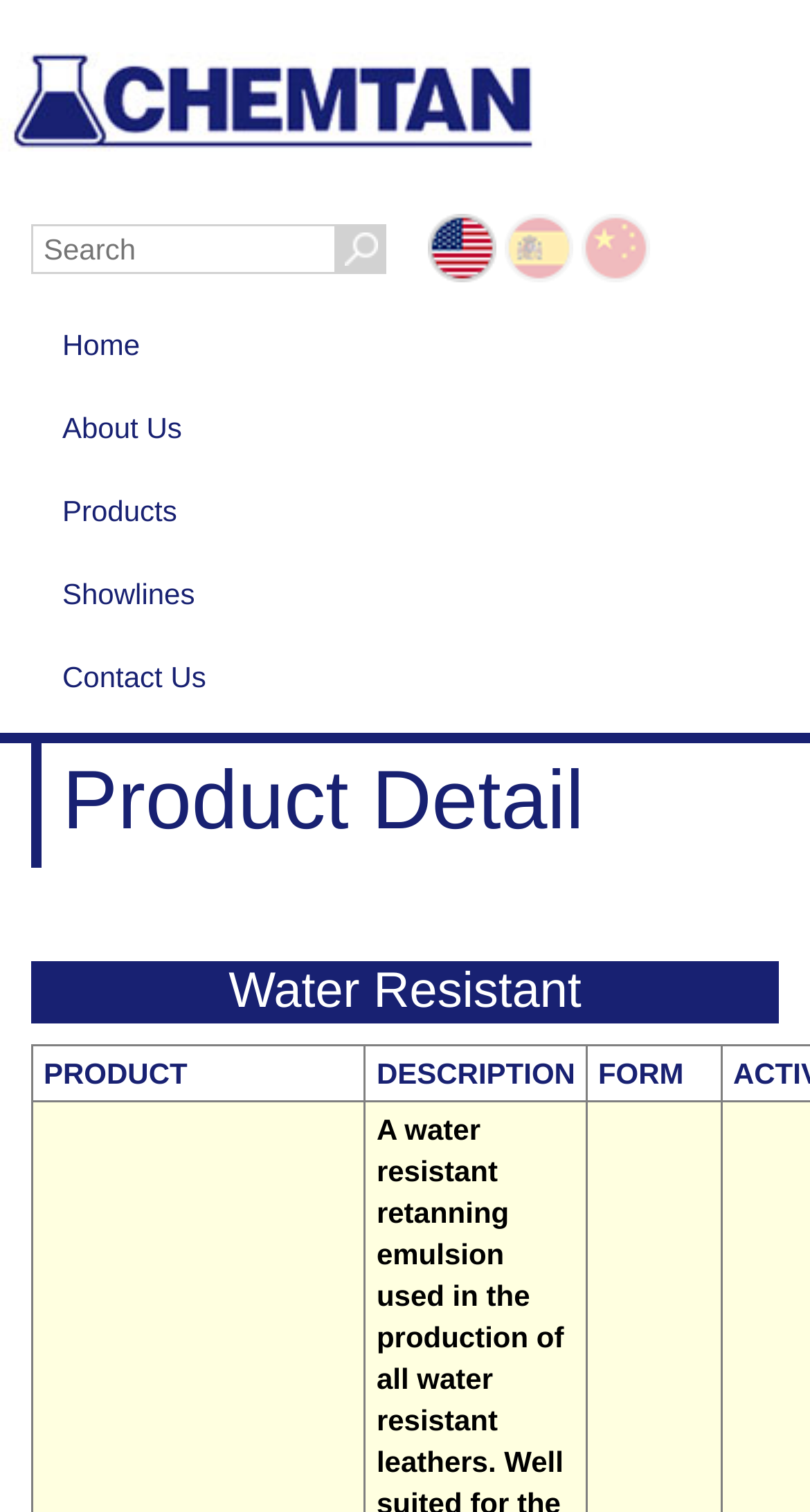Provide the bounding box coordinates of the HTML element this sentence describes: "Products". The bounding box coordinates consist of four float numbers between 0 and 1, i.e., [left, top, right, bottom].

[0.038, 0.31, 0.962, 0.365]